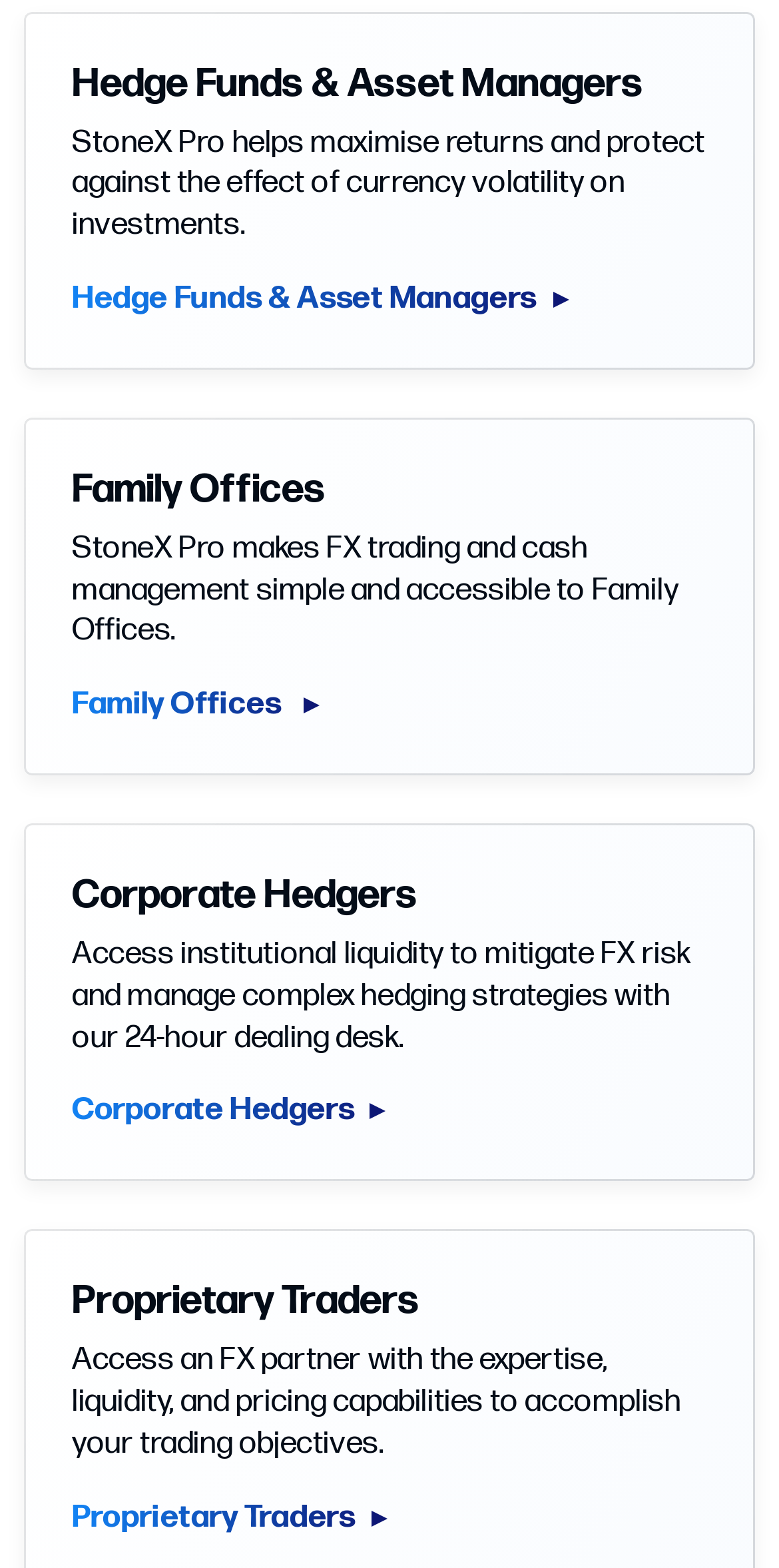Given the following UI element description: "parent_node: ", find the bounding box coordinates in the webpage screenshot.

None